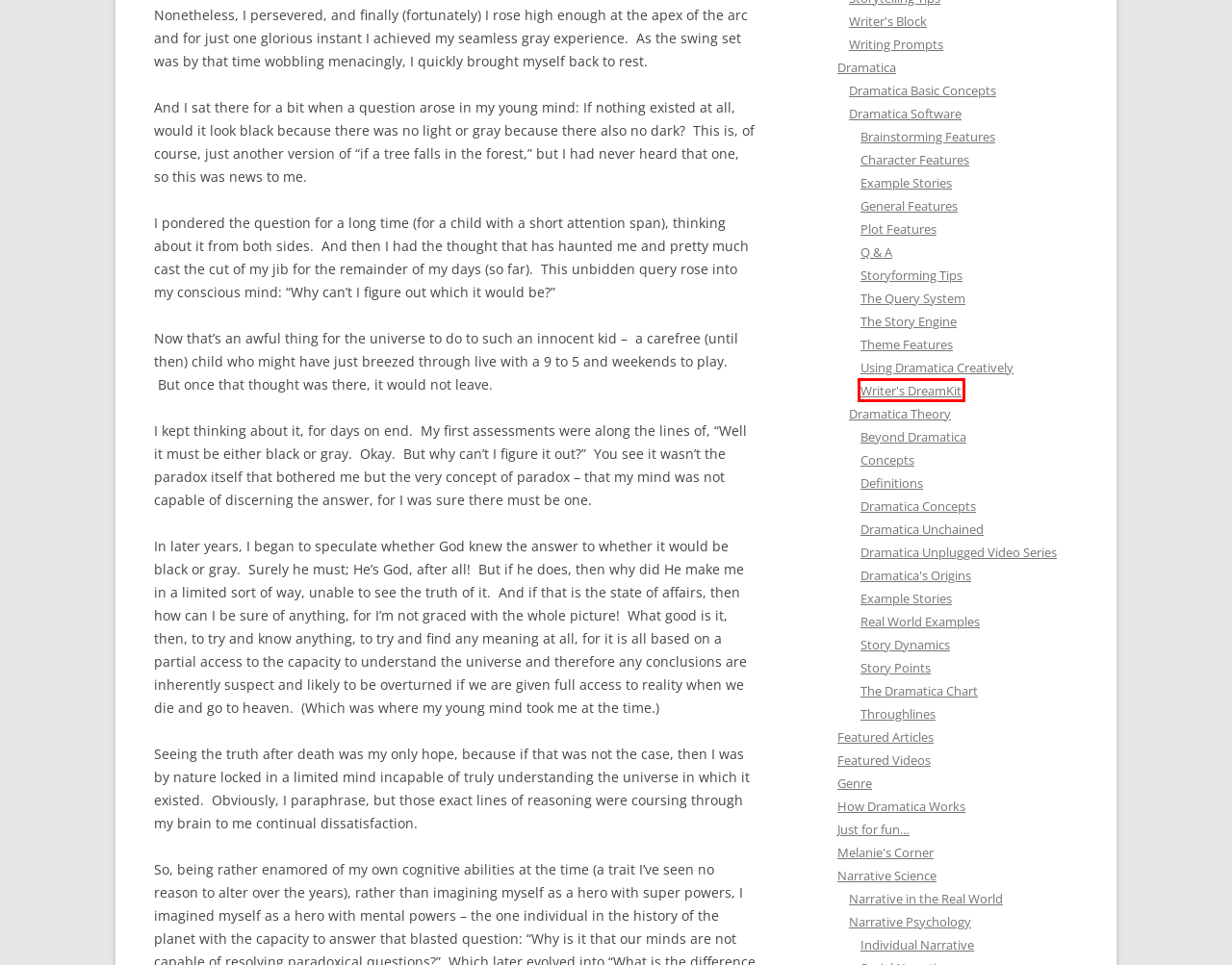You have a screenshot of a webpage with a red rectangle bounding box around an element. Identify the best matching webpage description for the new page that appears after clicking the element in the bounding box. The descriptions are:
A. Writer’s DreamKit | Dramaticapedia
B. Dramatica Concepts | Dramaticapedia
C. Plot Features | Dramaticapedia
D. Melanie’s Corner | Dramaticapedia
E. Writing Prompts | Dramaticapedia
F. Just for fun… | Dramaticapedia
G. General Features | Dramaticapedia
H. Story Points | Dramaticapedia

A